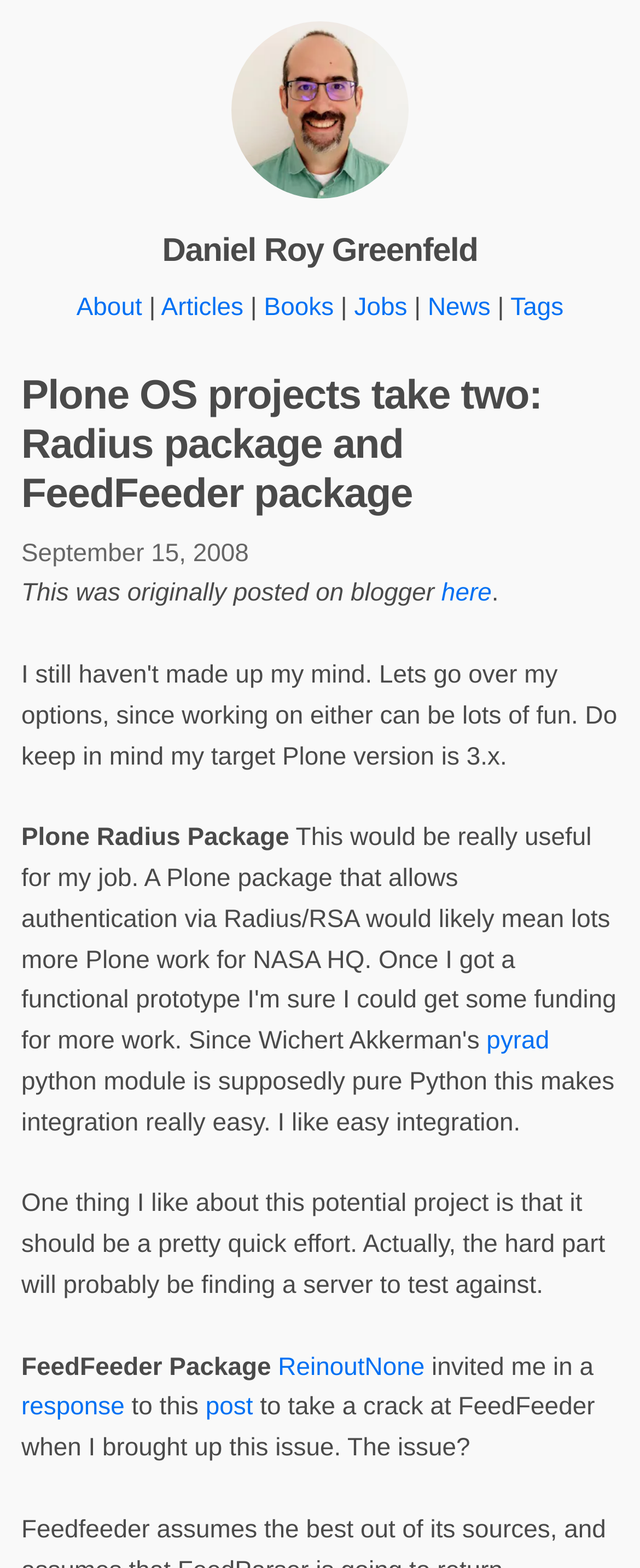When was the article originally posted?
Look at the webpage screenshot and answer the question with a detailed explanation.

The date is mentioned in the time element, which indicates when the article was originally posted on blogger.